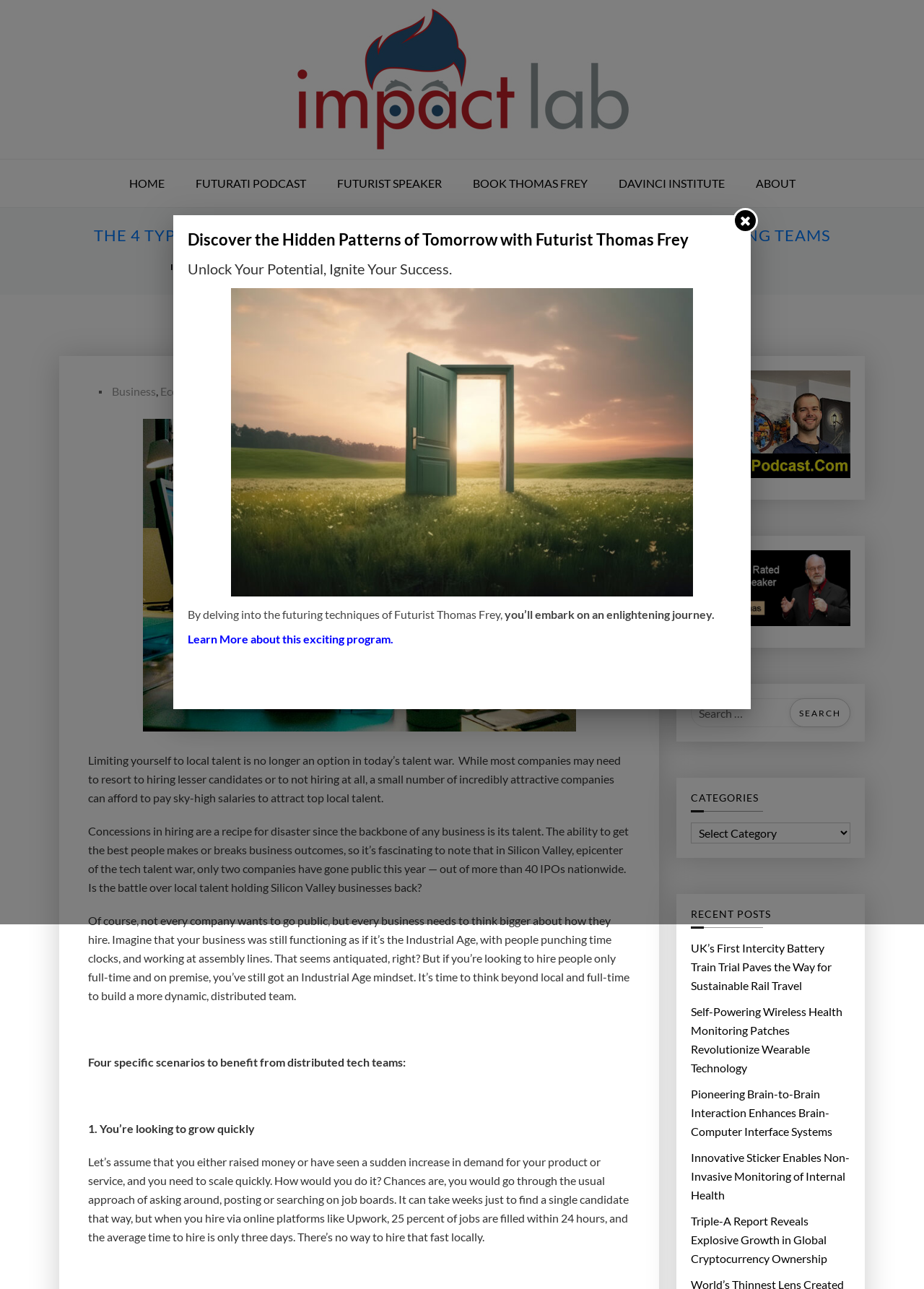What is the name of the company mentioned in the webpage?
Refer to the image and give a detailed answer to the question.

The name of the company is mentioned in the webpage's title and also as a link at the top of the page, which suggests that it is the main company being referred to in the content.